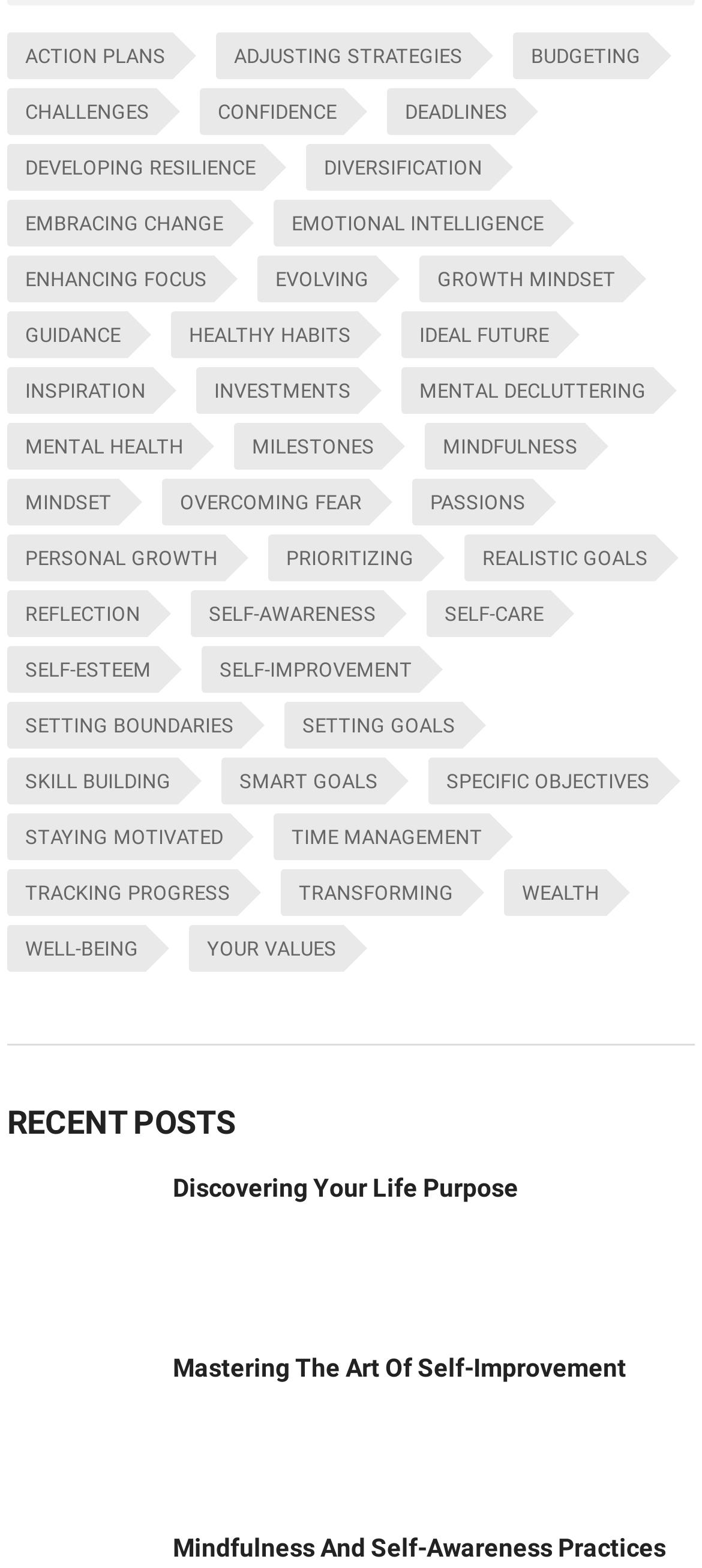Please provide the bounding box coordinate of the region that matches the element description: Realistic Goals. Coordinates should be in the format (top-left x, top-left y, bottom-right x, bottom-right y) and all values should be between 0 and 1.

[0.661, 0.341, 0.933, 0.371]